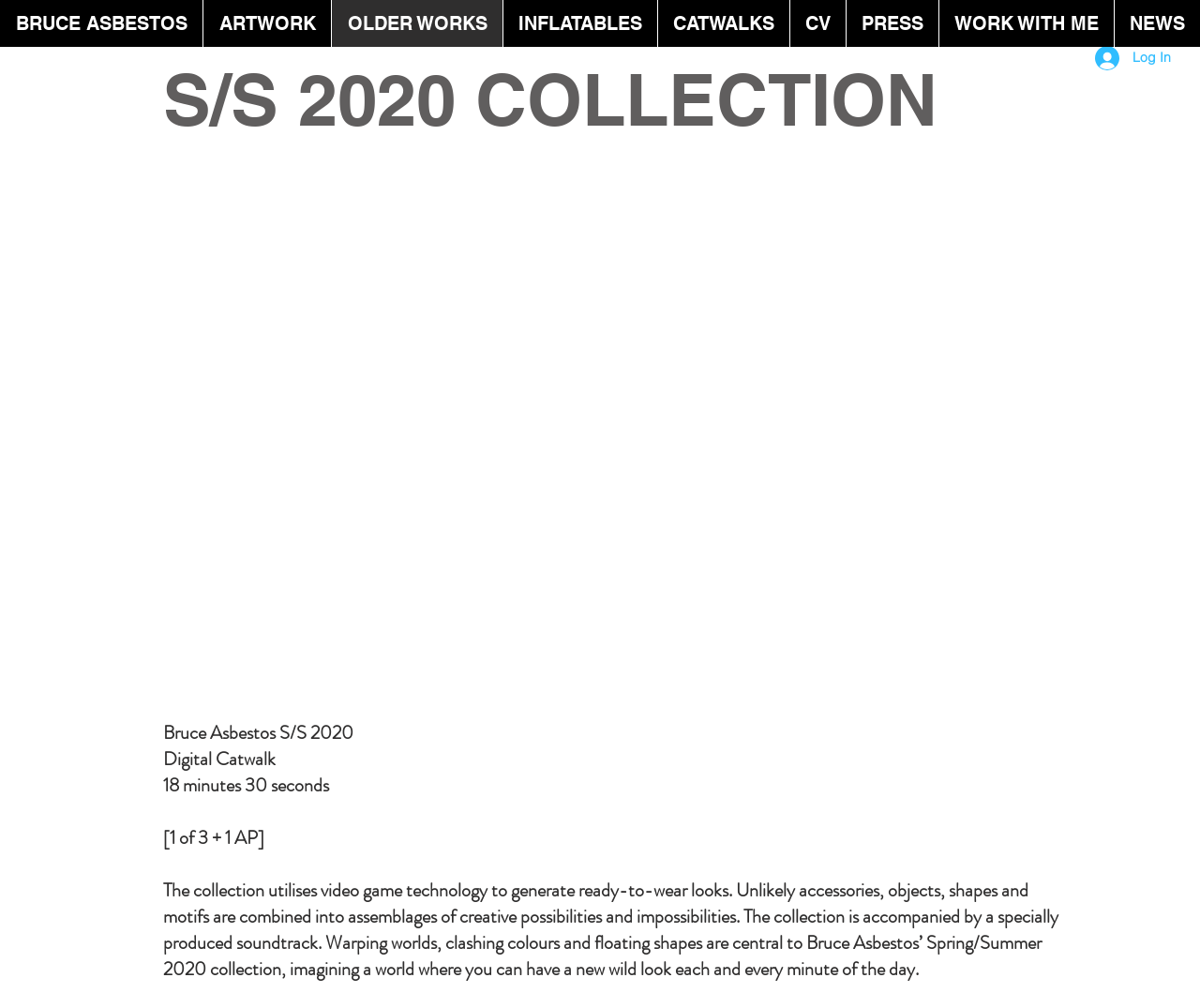How many pieces are in the collection?
Look at the image and provide a detailed response to the question.

I determined the answer by looking at the StaticText elements on the webpage, where I saw the text '[1 of 3 + 1 AP]' below the heading 'S/S 2020 COLLECTION'. This suggests that the collection consists of 3 main pieces and 1 additional artist's proof.